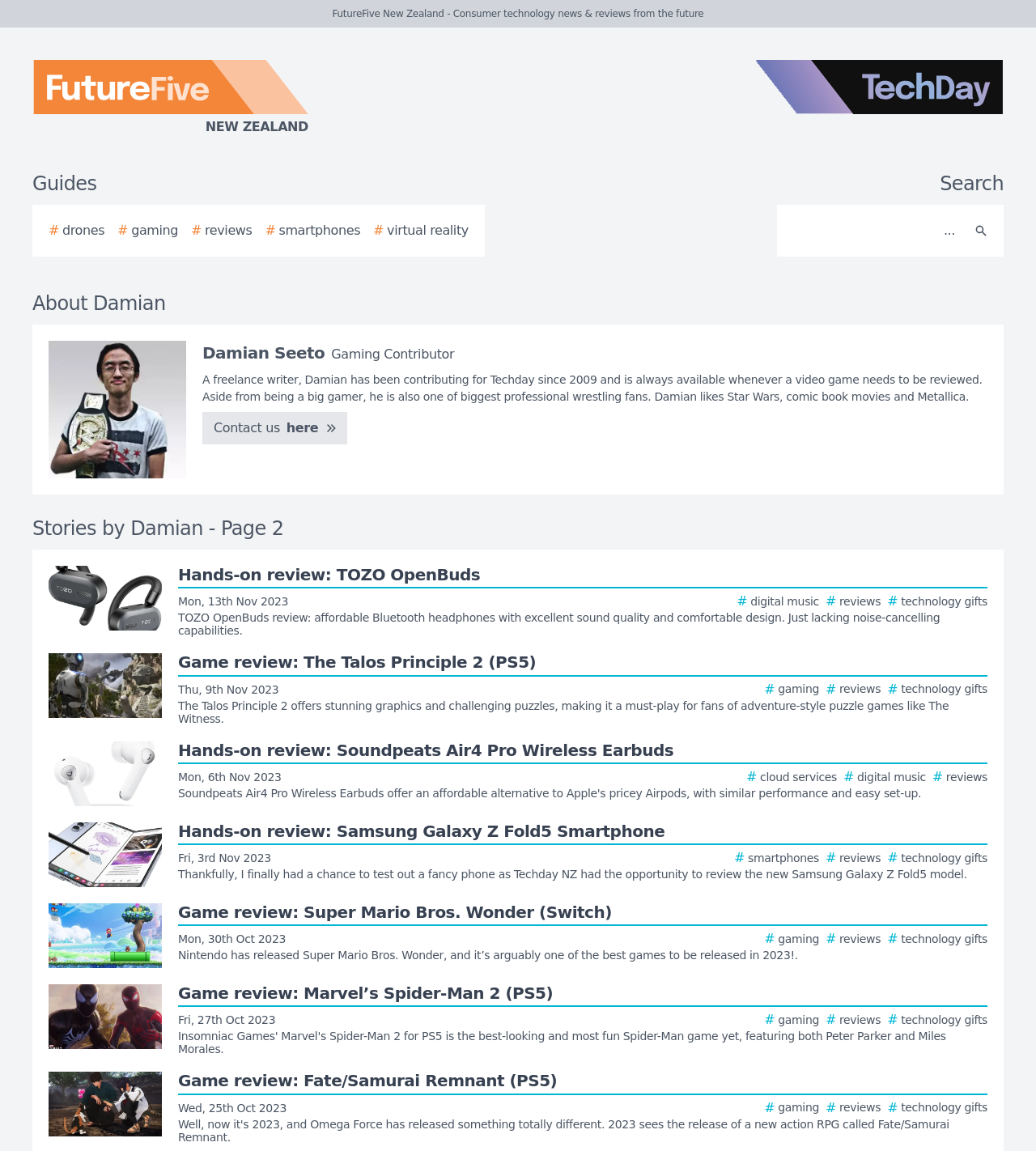What is the topic of the first story?
Give a comprehensive and detailed explanation for the question.

The topic of the first story can be found in the first link under the 'Stories by Damian - Page 2' heading, which says 'Hands-on review: TOZO OpenBuds Mon, 13th Nov 2023...'.